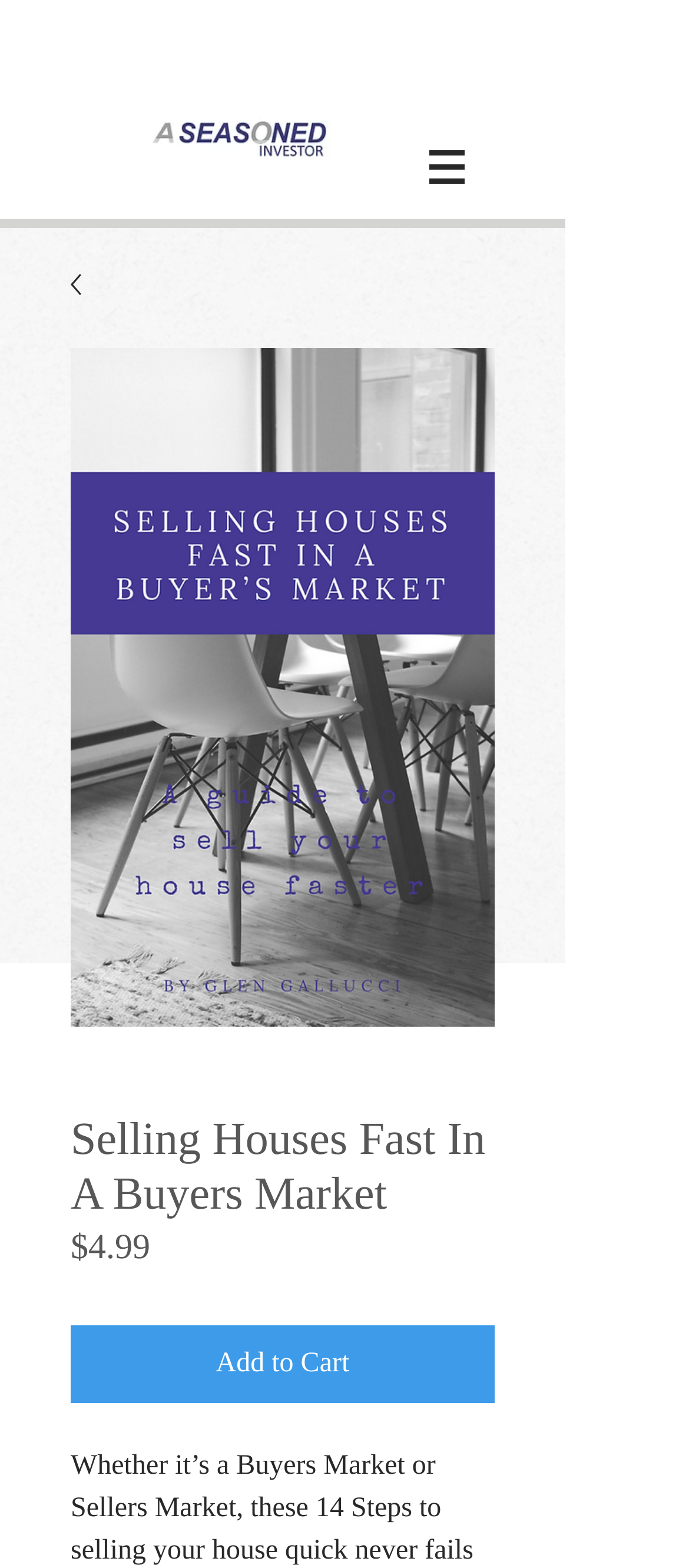What can you do with the product?
Answer the question in as much detail as possible.

I found the action that can be taken with the product by looking at the button below the product information, which says 'Add to Cart'.